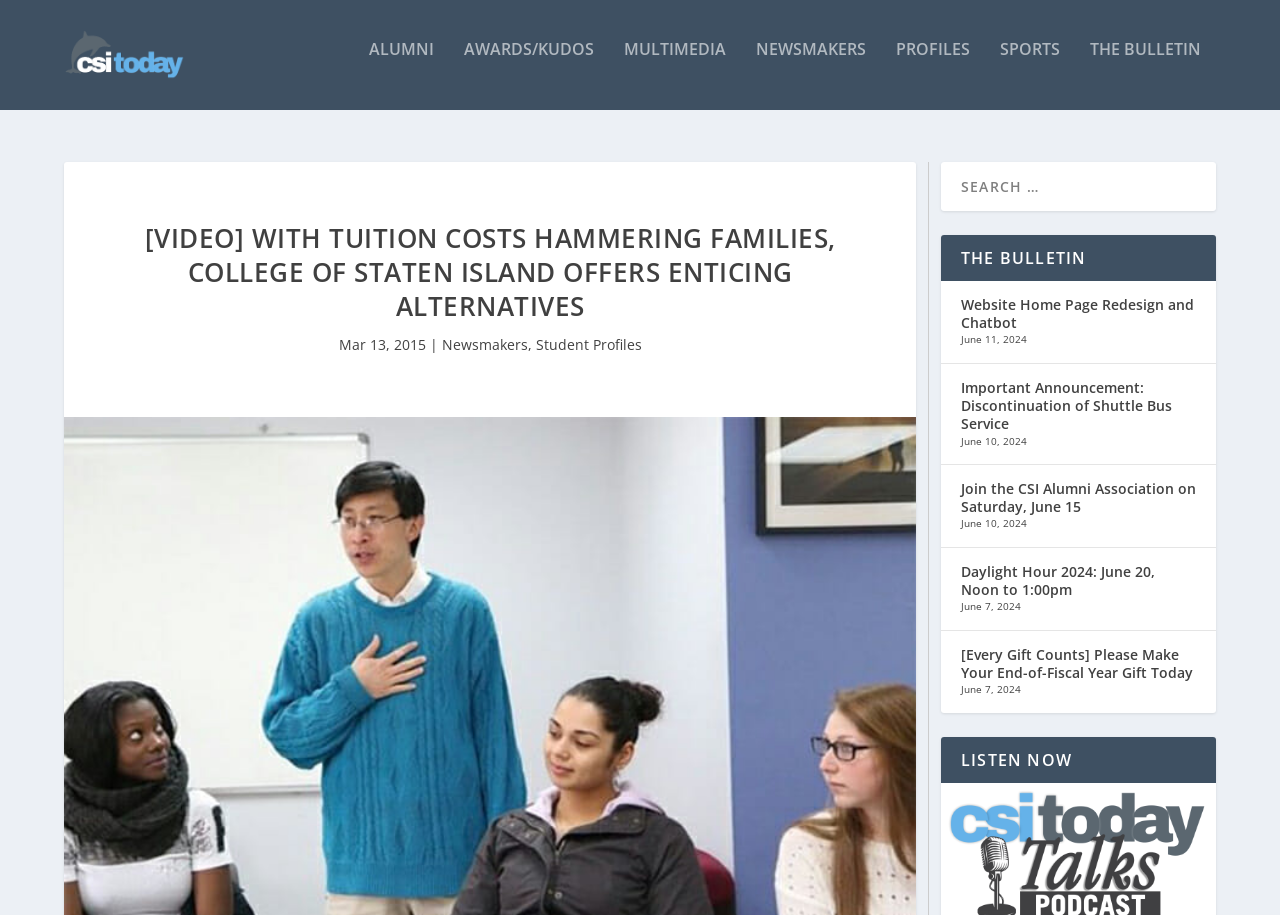Identify the bounding box for the UI element described as: "Newsmakers". Ensure the coordinates are four float numbers between 0 and 1, formatted as [left, top, right, bottom].

[0.591, 0.058, 0.677, 0.133]